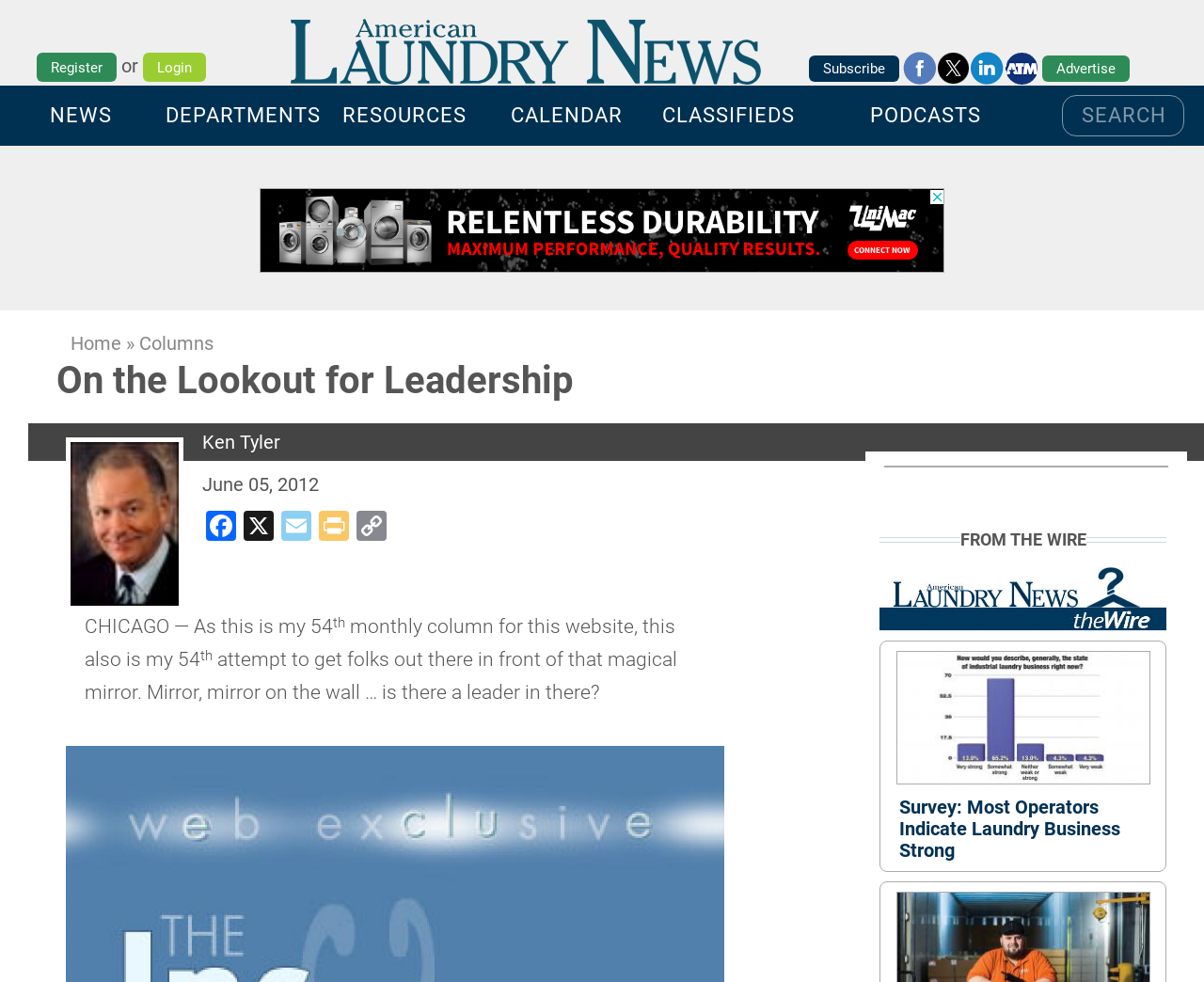What is the date of the main article?
Please answer the question with a detailed response using the information from the screenshot.

I found the answer by examining the time element with the text 'June 05, 2012', which indicates the date of the main article.